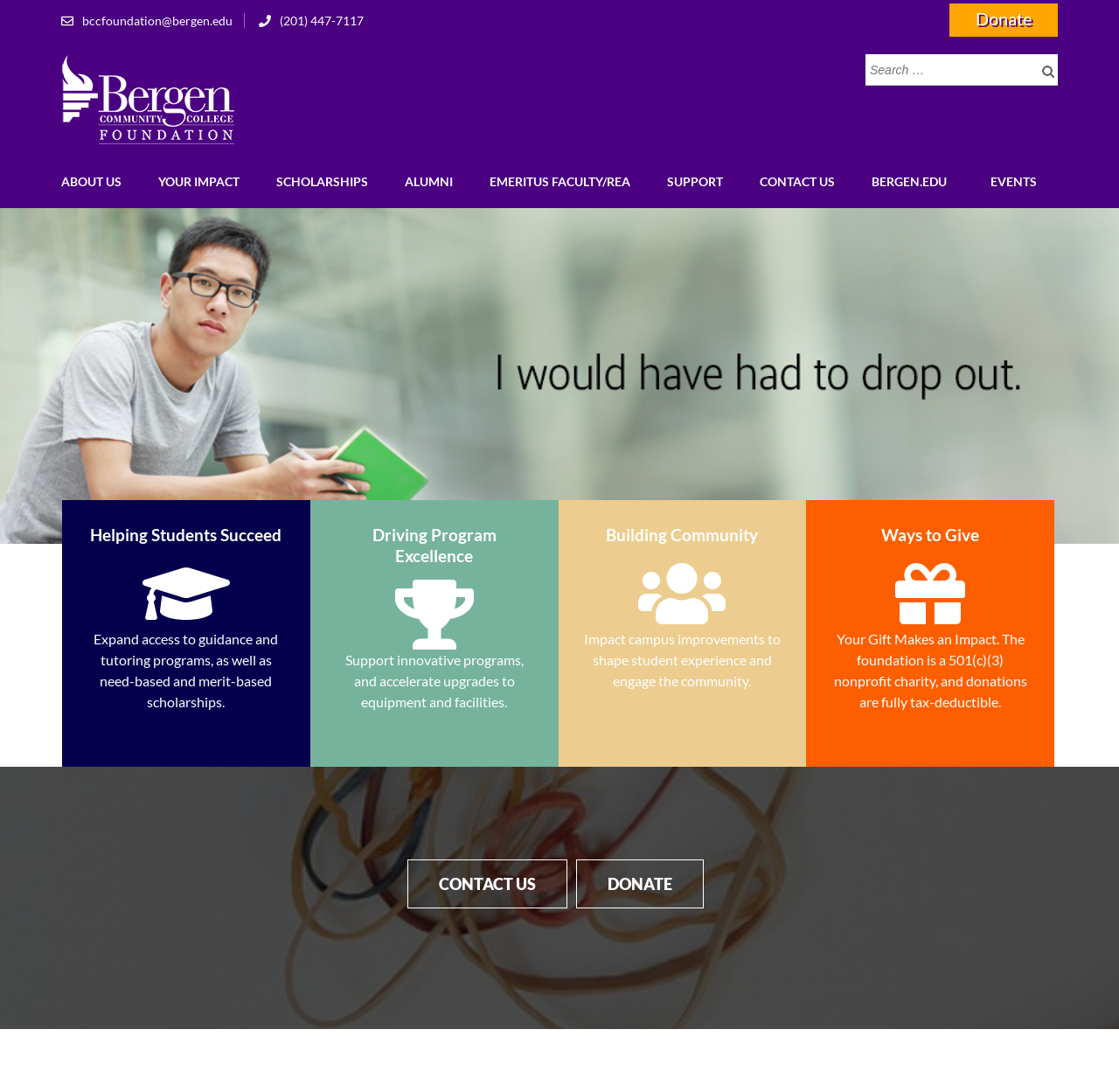What is the phone number to contact the foundation?
Answer the question with a single word or phrase derived from the image.

(201) 447-7117